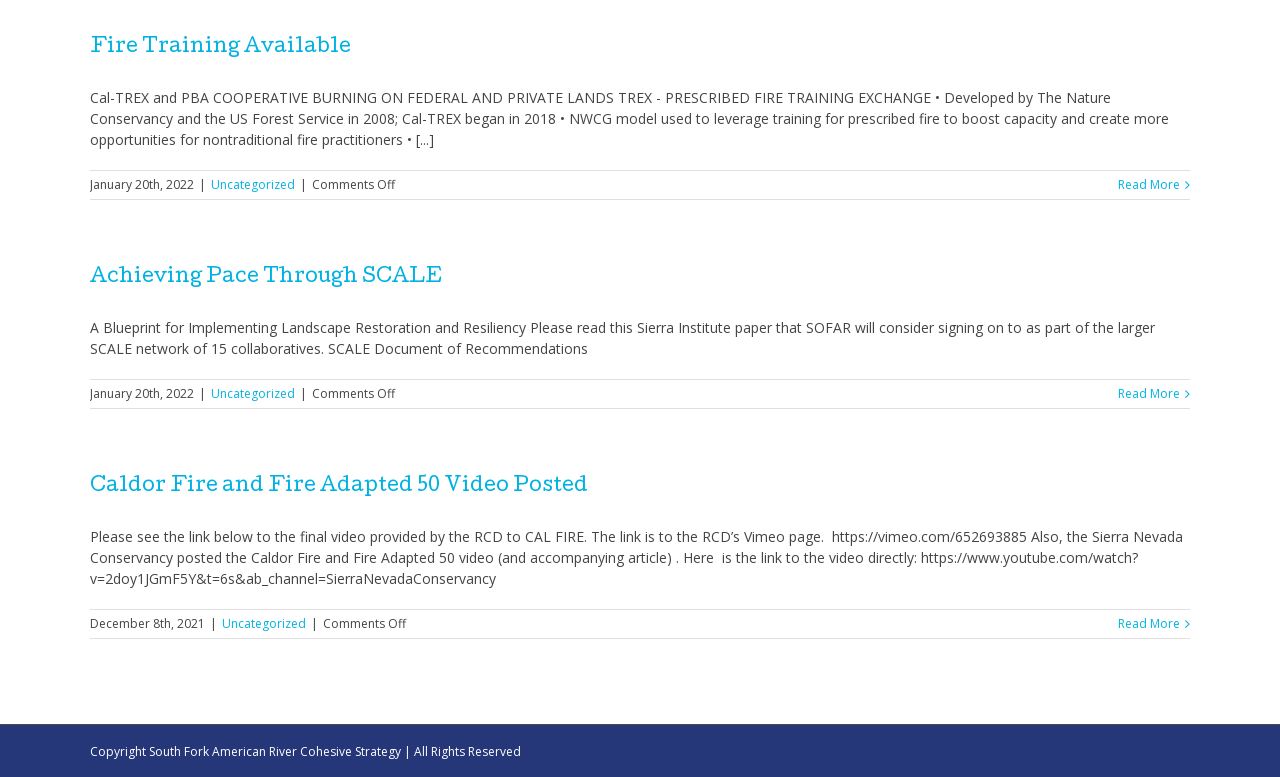Using the webpage screenshot, find the UI element described by Uncategorized. Provide the bounding box coordinates in the format (top-left x, top-left y, bottom-right x, bottom-right y), ensuring all values are floating point numbers between 0 and 1.

[0.165, 0.496, 0.23, 0.517]